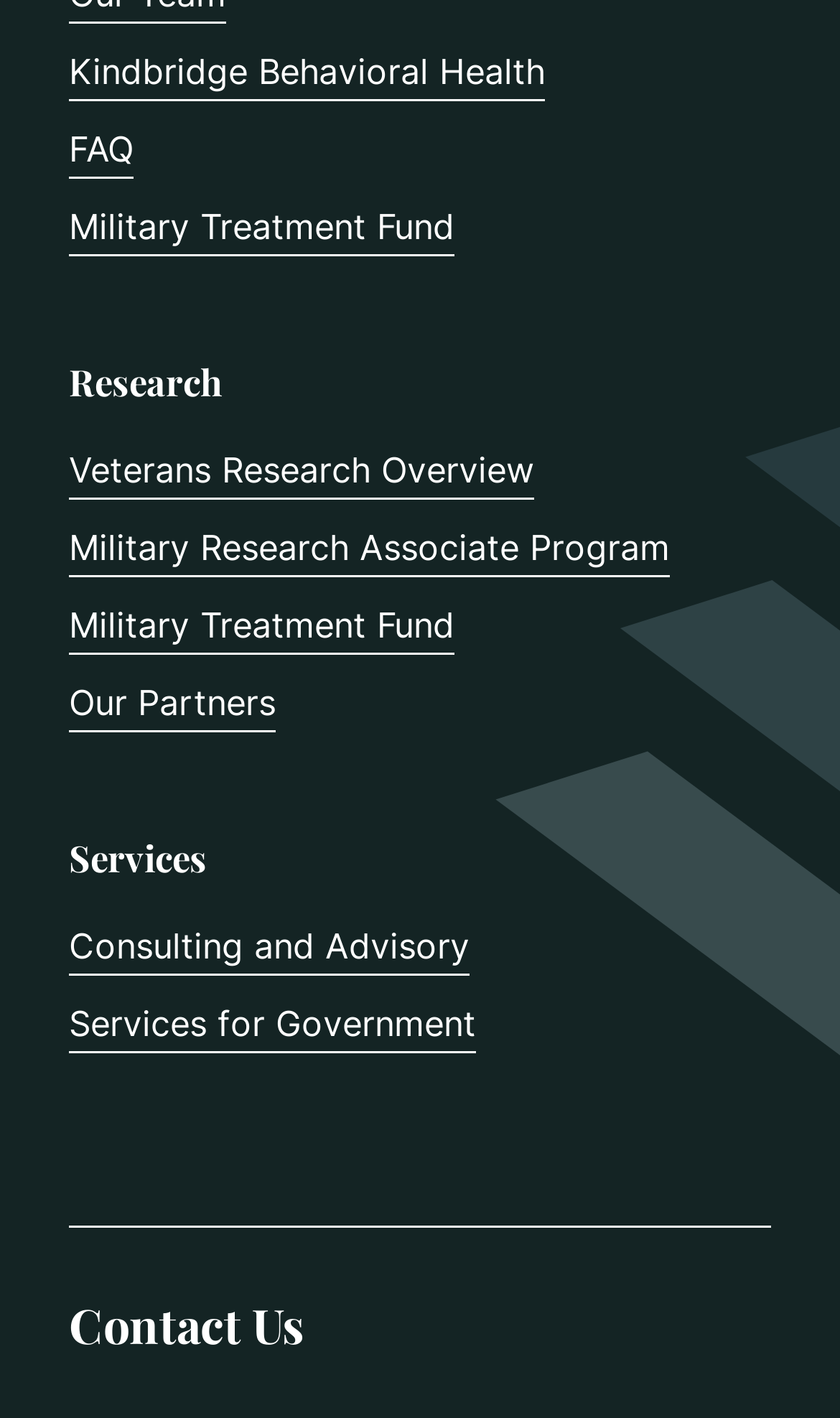Determine the bounding box for the UI element that matches this description: "Our Partners".

[0.082, 0.474, 0.328, 0.517]